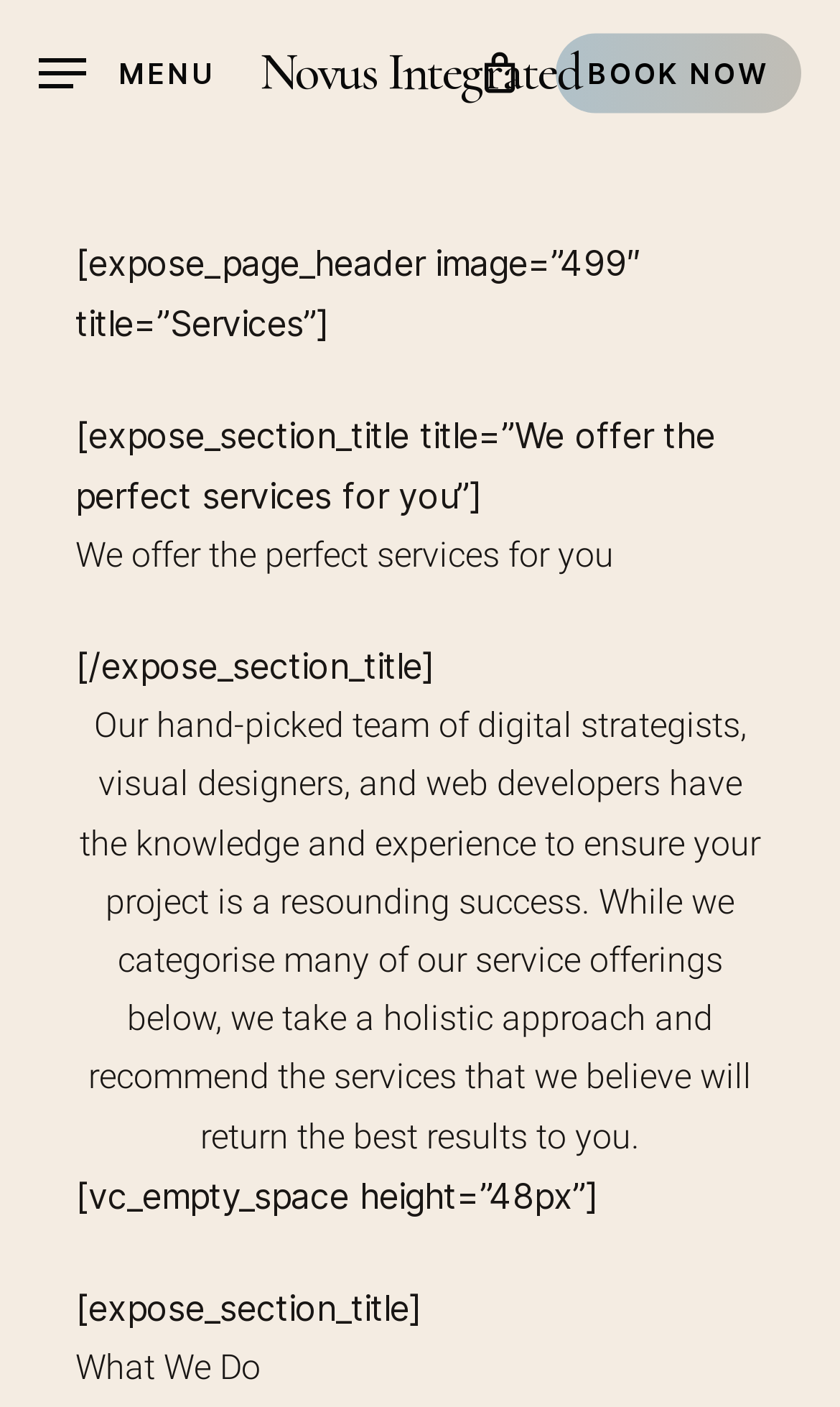Using a single word or phrase, answer the following question: 
What is the main topic of the page?

Services